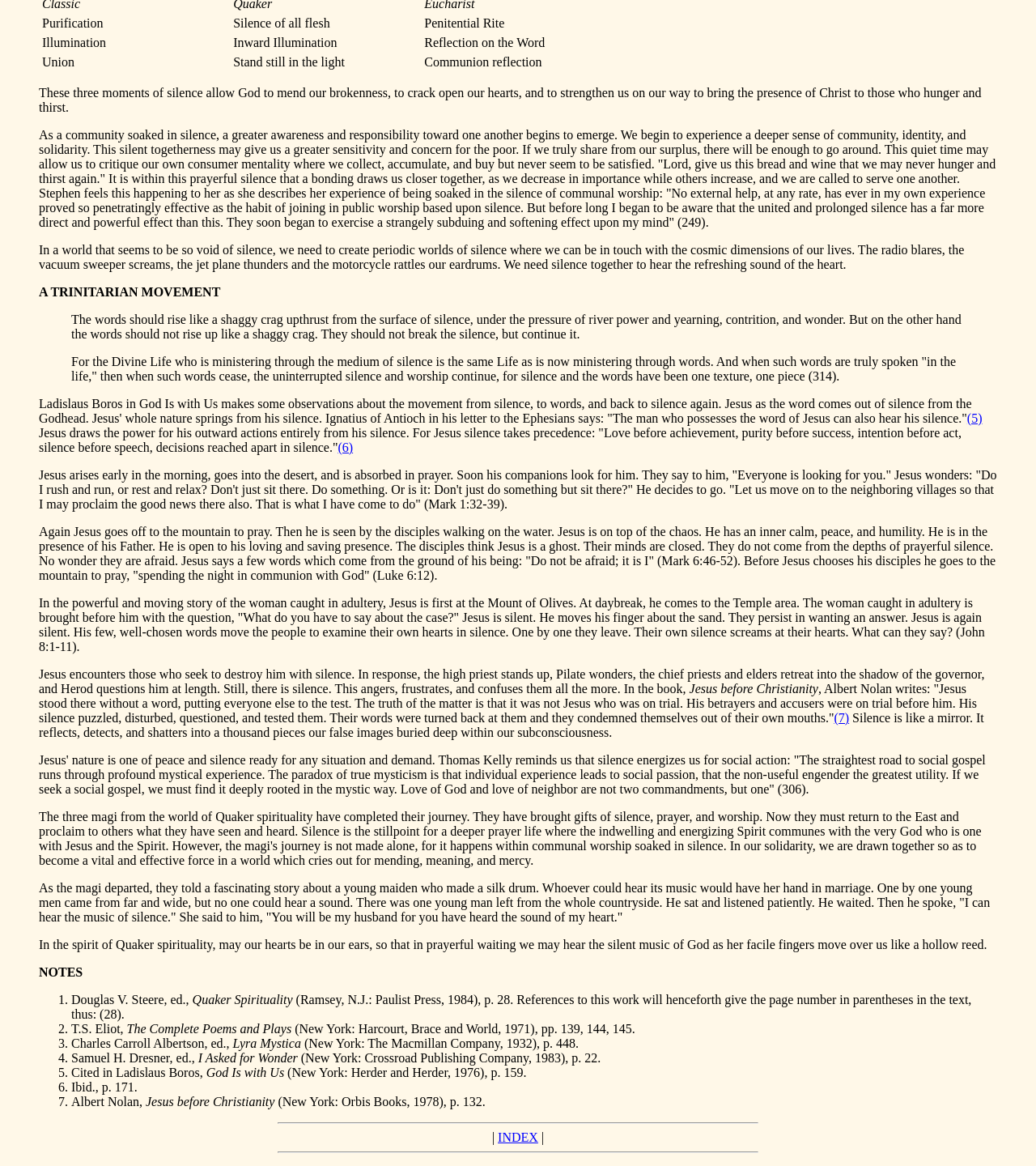Give a one-word or phrase response to the following question: What is the title of the book edited by Douglas V. Steere?

Quaker Spirituality